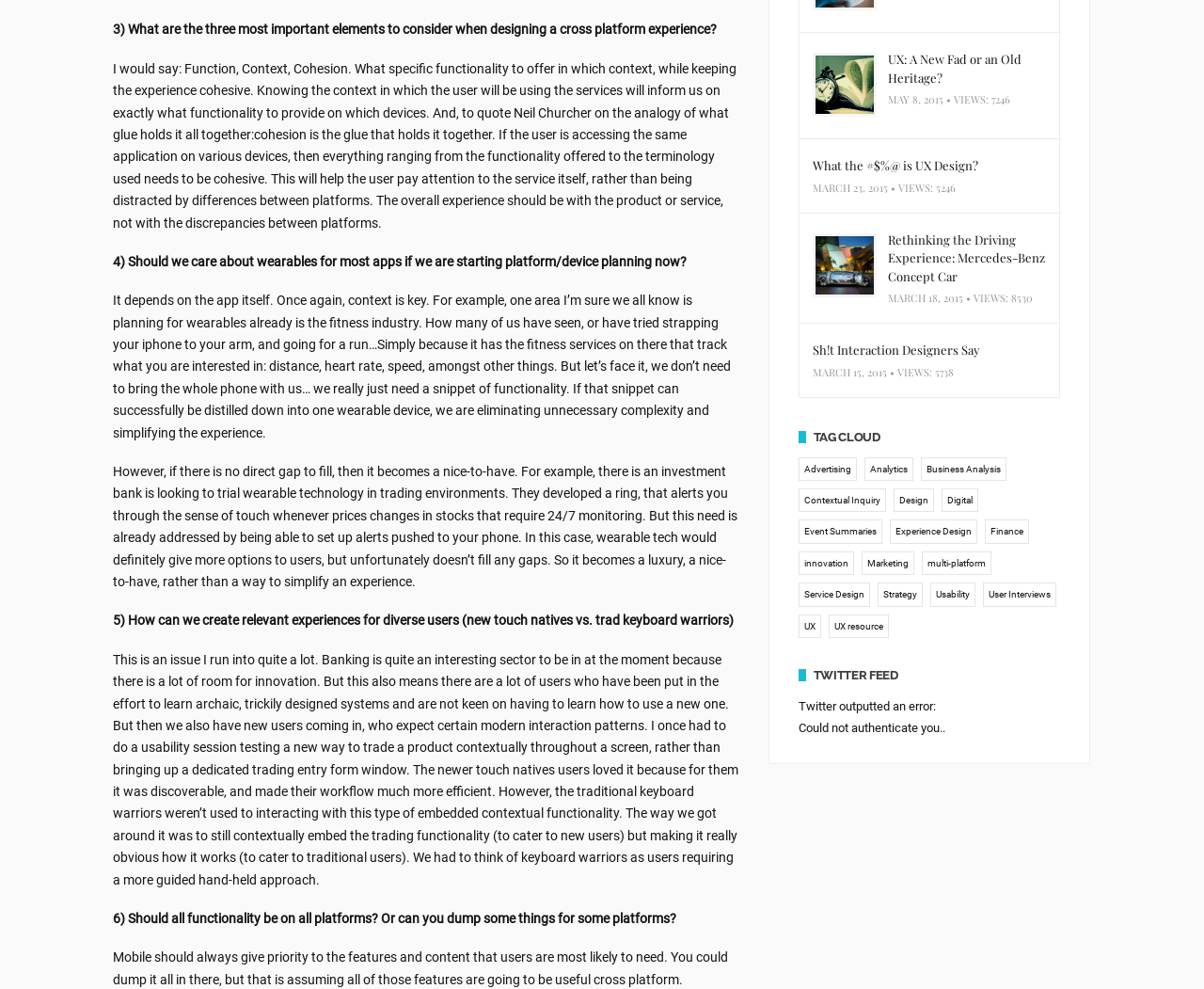Determine the bounding box coordinates of the element's region needed to click to follow the instruction: "Click on the link 'Rethinking the Driving Experience: Mercedes-Benz Concept Car'". Provide these coordinates as four float numbers between 0 and 1, formatted as [left, top, right, bottom].

[0.737, 0.234, 0.868, 0.287]